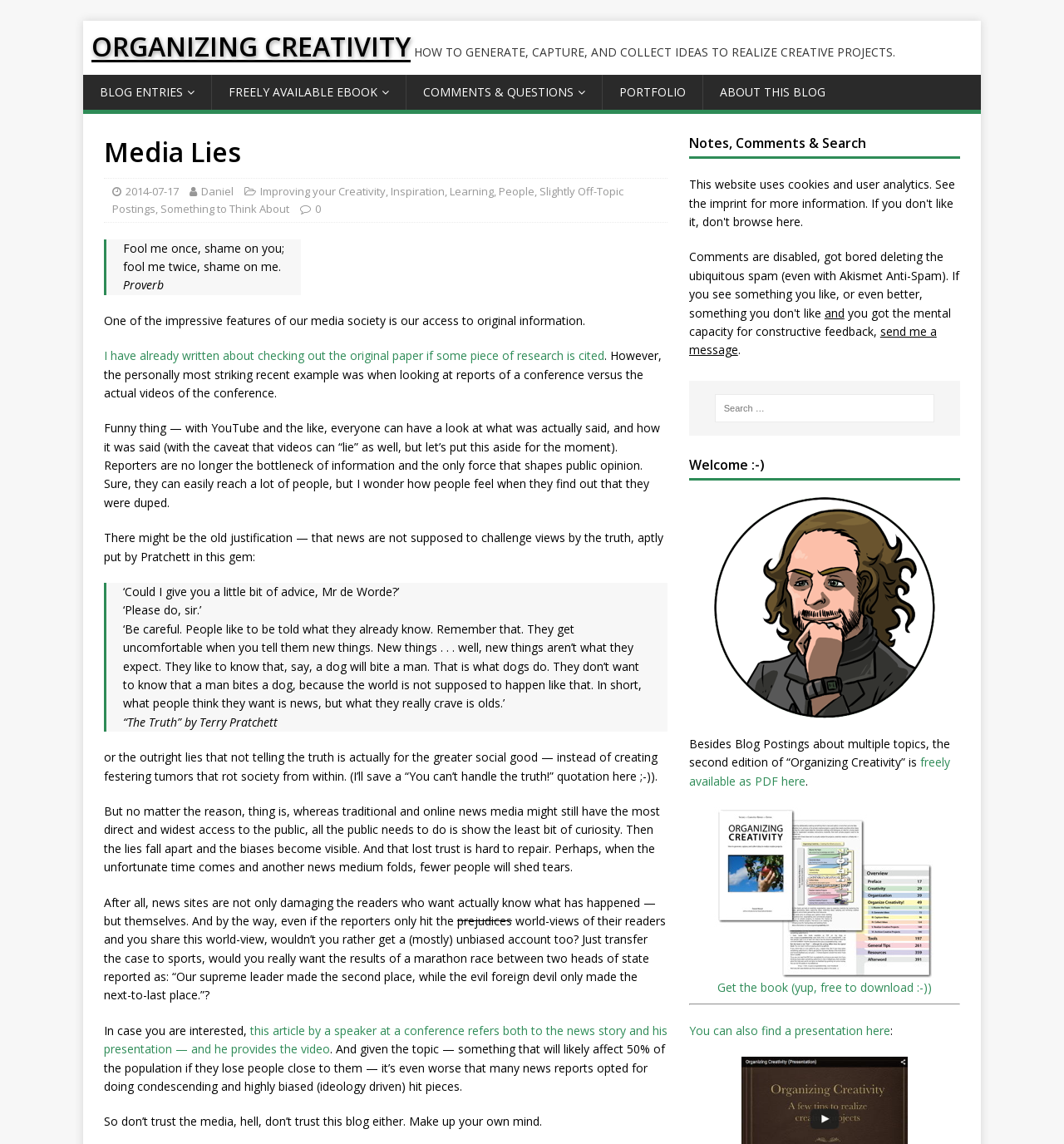Highlight the bounding box coordinates of the region I should click on to meet the following instruction: "Search for something".

[0.672, 0.344, 0.878, 0.369]